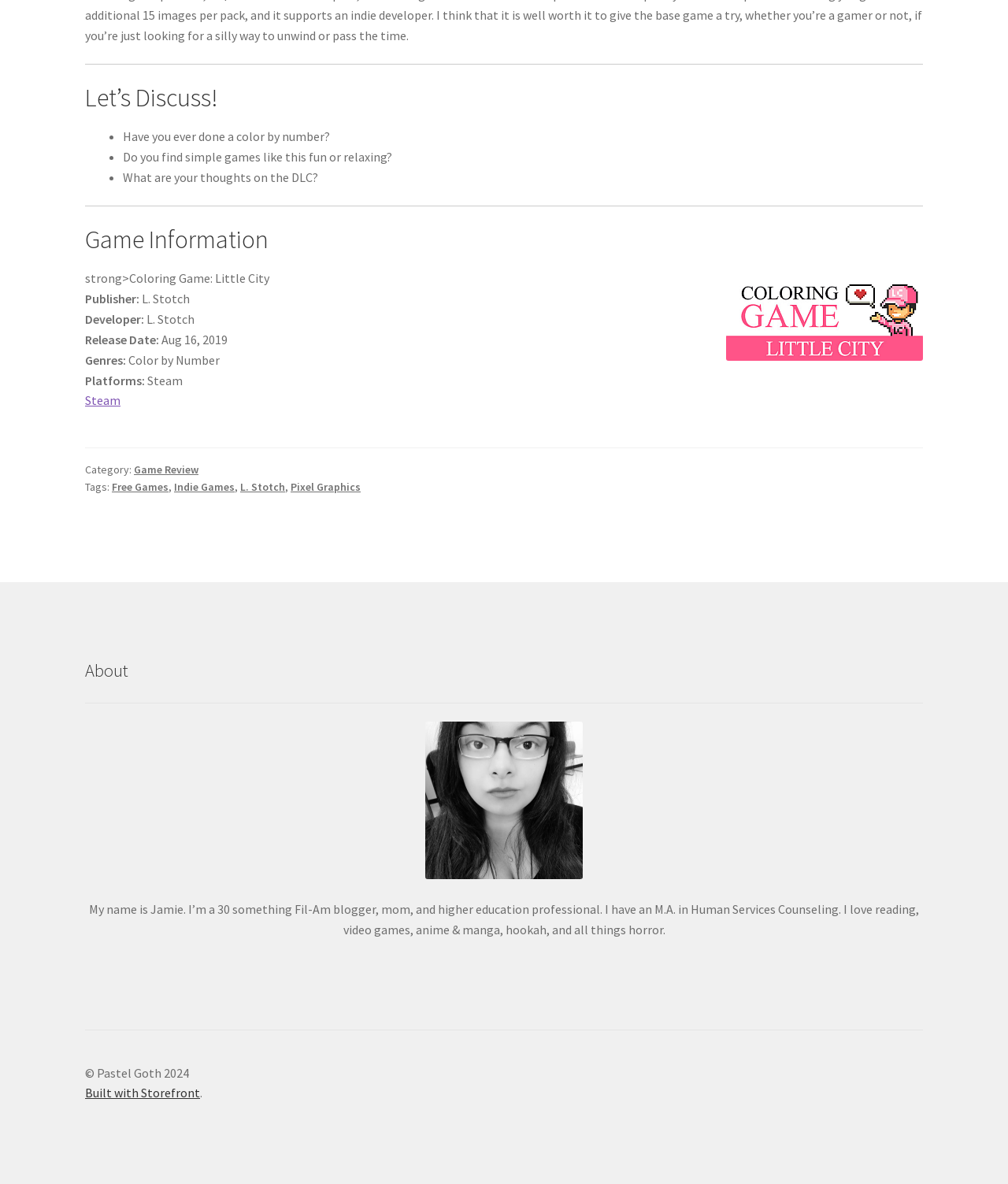Provide a brief response to the question below using one word or phrase:
What is the blogger's name?

Jamie